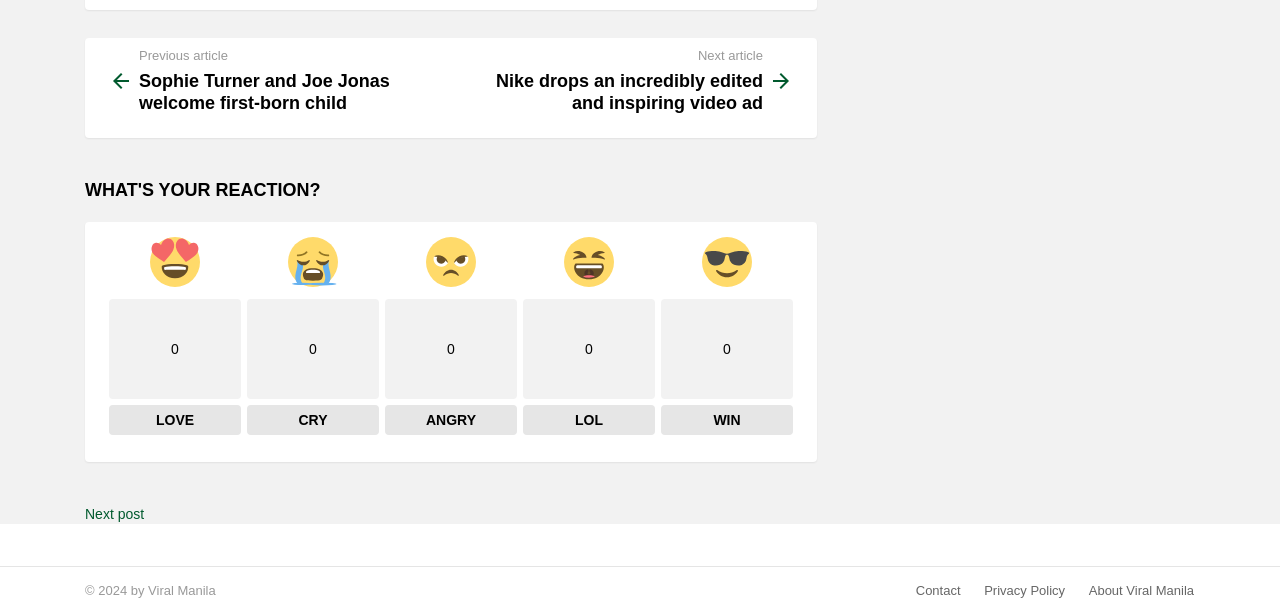Pinpoint the bounding box coordinates for the area that should be clicked to perform the following instruction: "Log in".

None